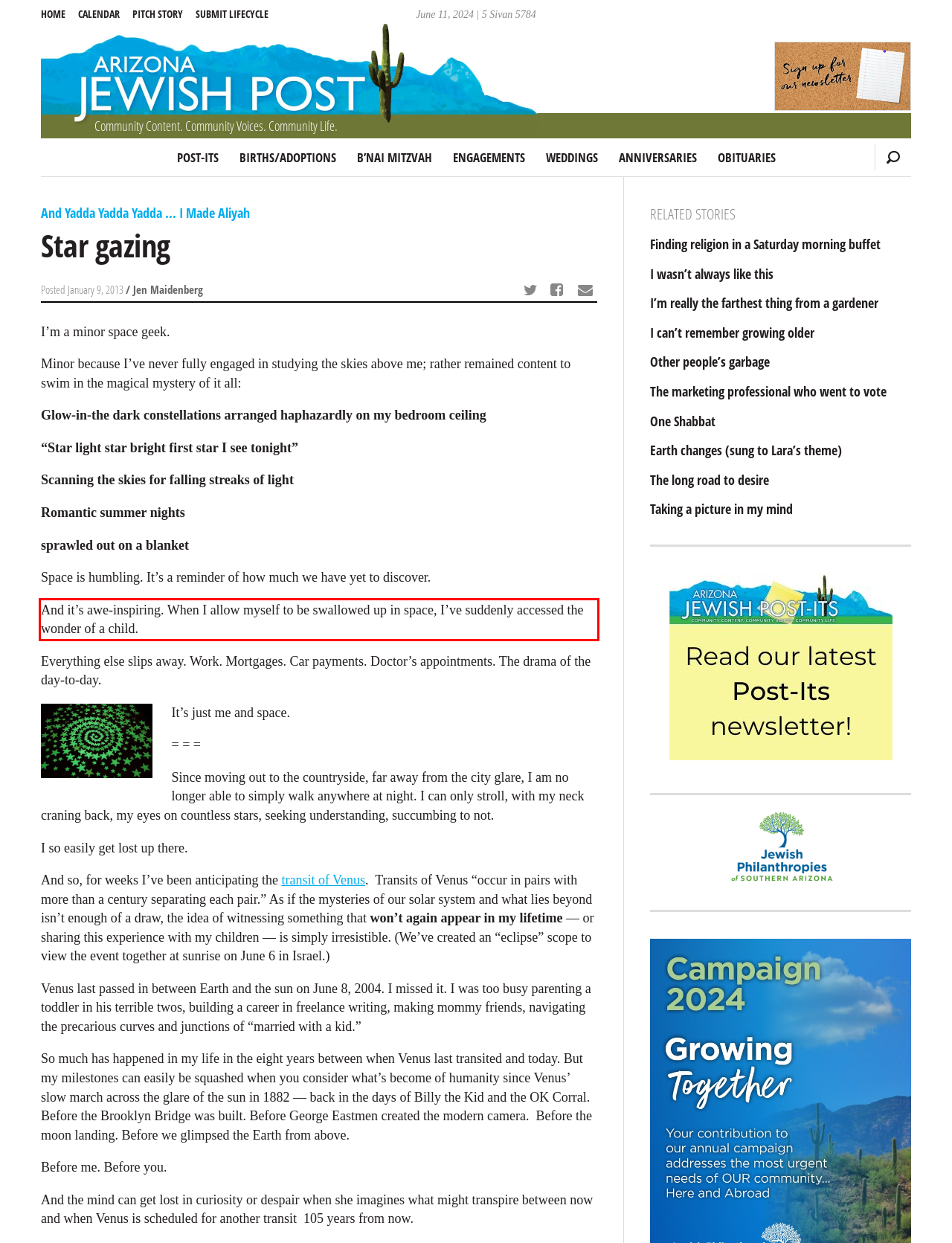Using the provided screenshot, read and generate the text content within the red-bordered area.

And it’s awe-inspiring. When I allow myself to be swallowed up in space, I’ve suddenly accessed the wonder of a child.